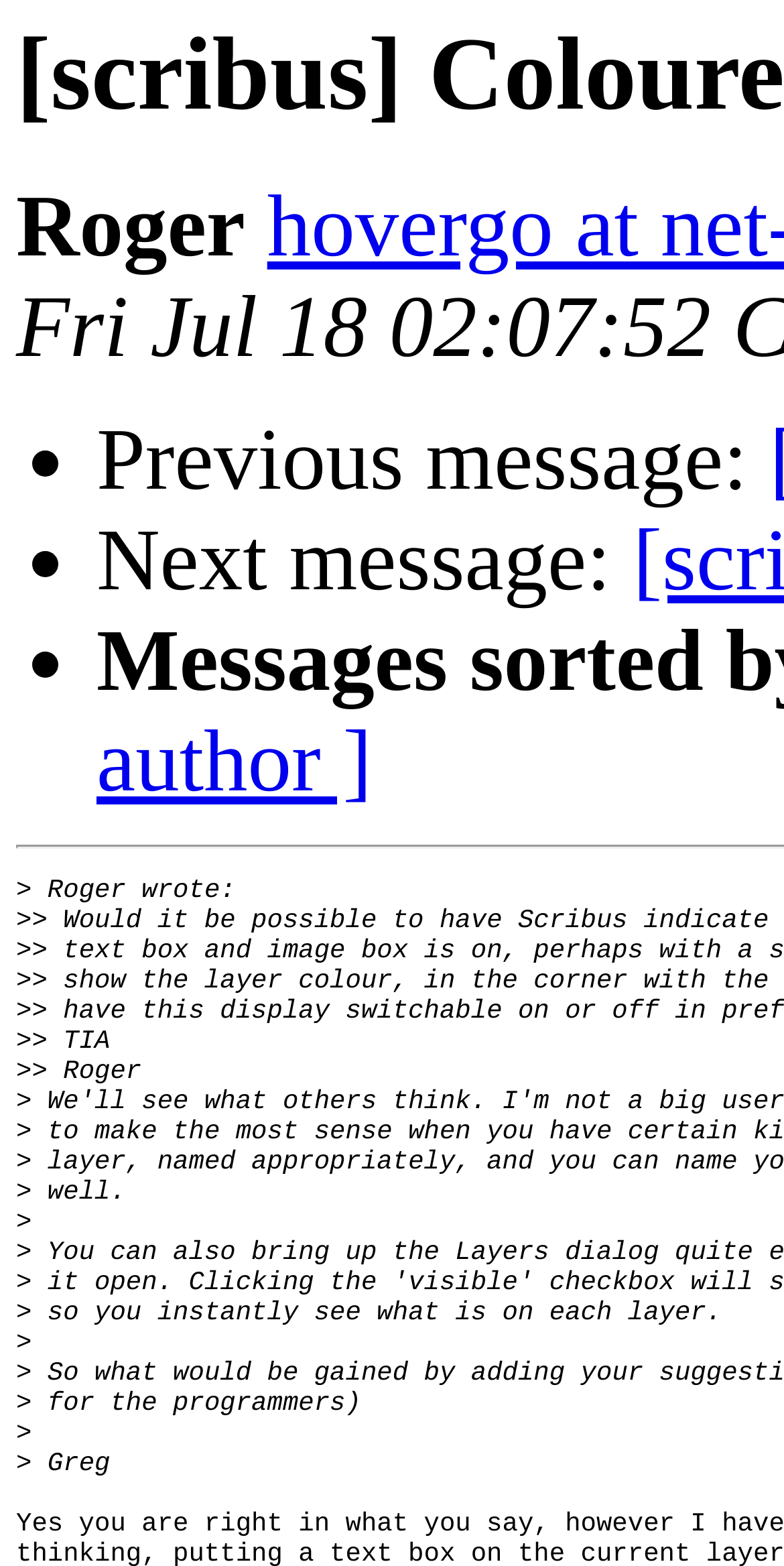Determine the title of the webpage and give its text content.

[scribus] Coloured Layers